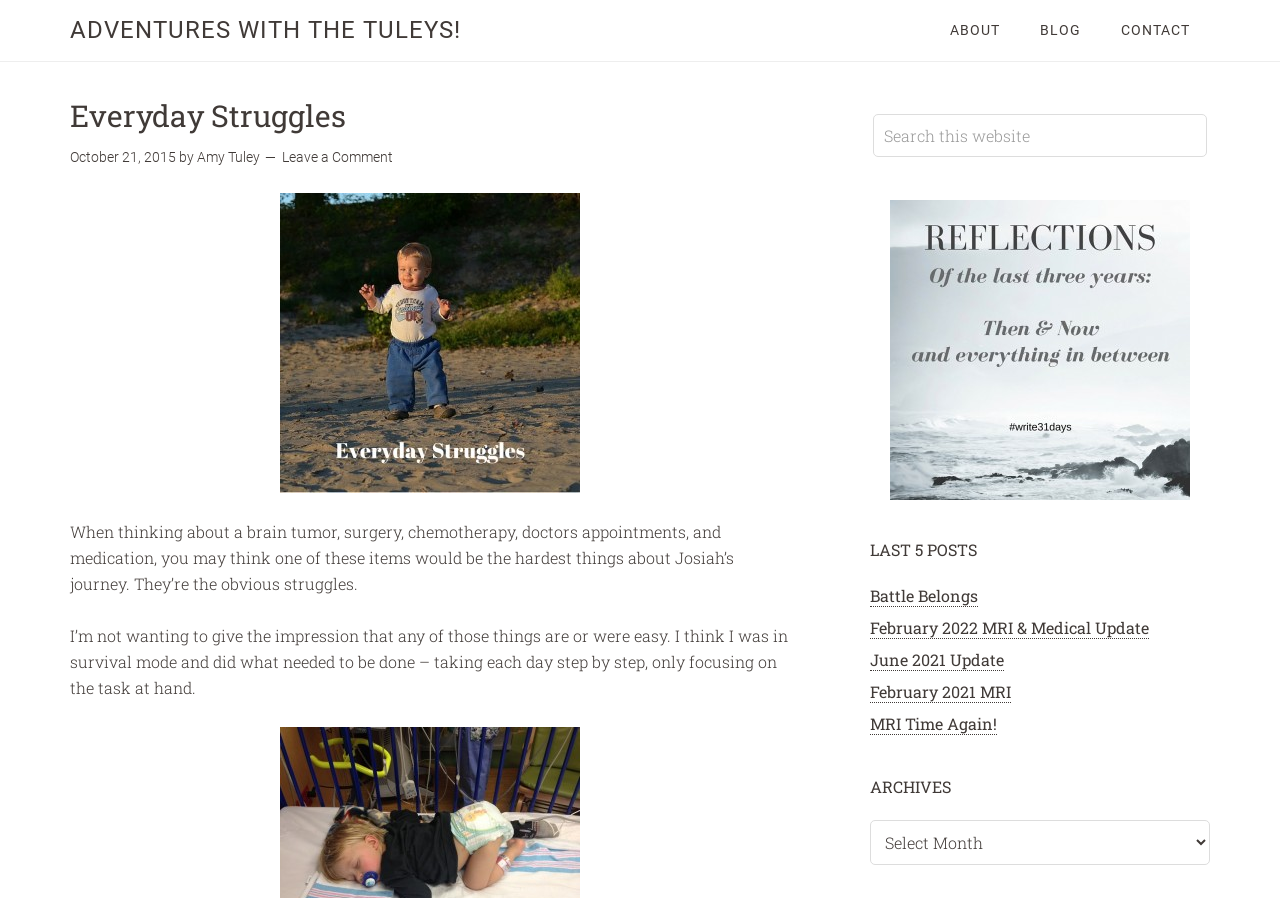Indicate the bounding box coordinates of the element that needs to be clicked to satisfy the following instruction: "Search this website". The coordinates should be four float numbers between 0 and 1, i.e., [left, top, right, bottom].

[0.682, 0.127, 0.943, 0.175]